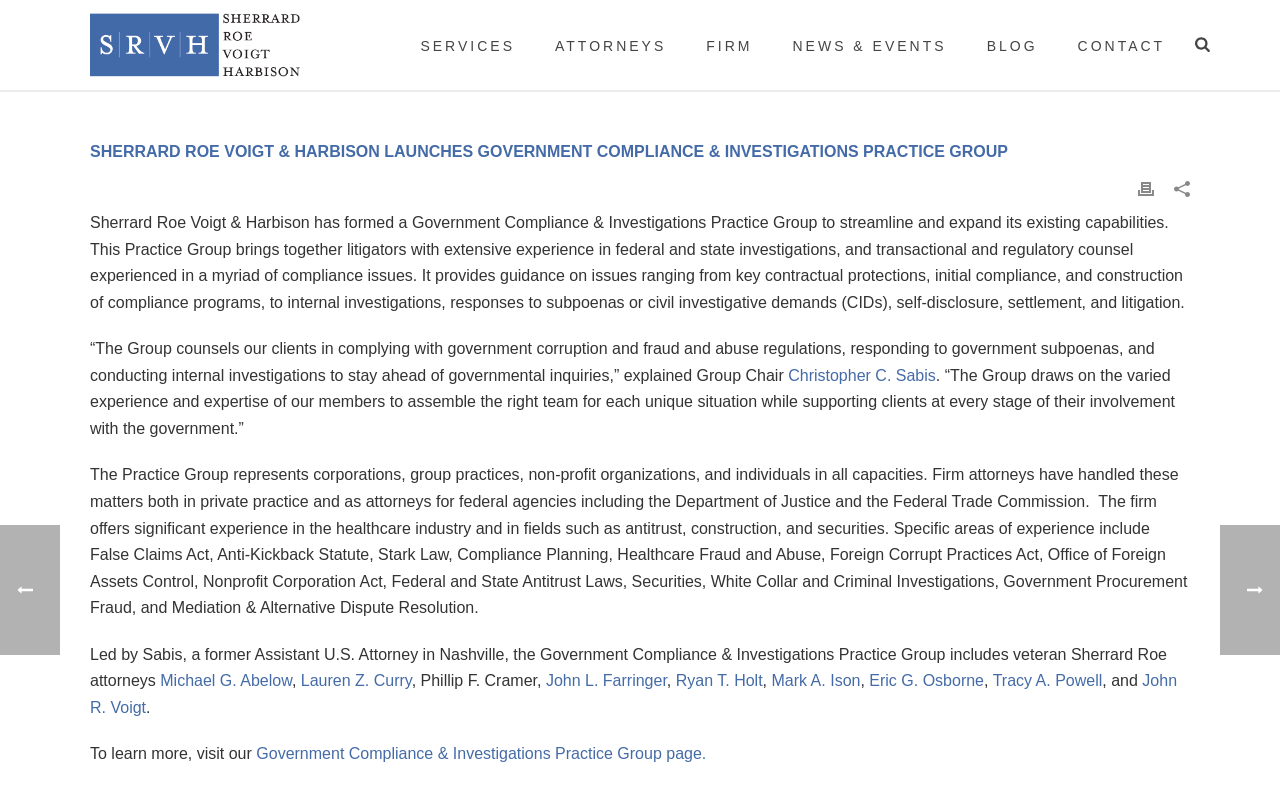Select the bounding box coordinates of the element I need to click to carry out the following instruction: "Click the link to learn more about Christopher C. Sabis".

[0.616, 0.457, 0.731, 0.479]